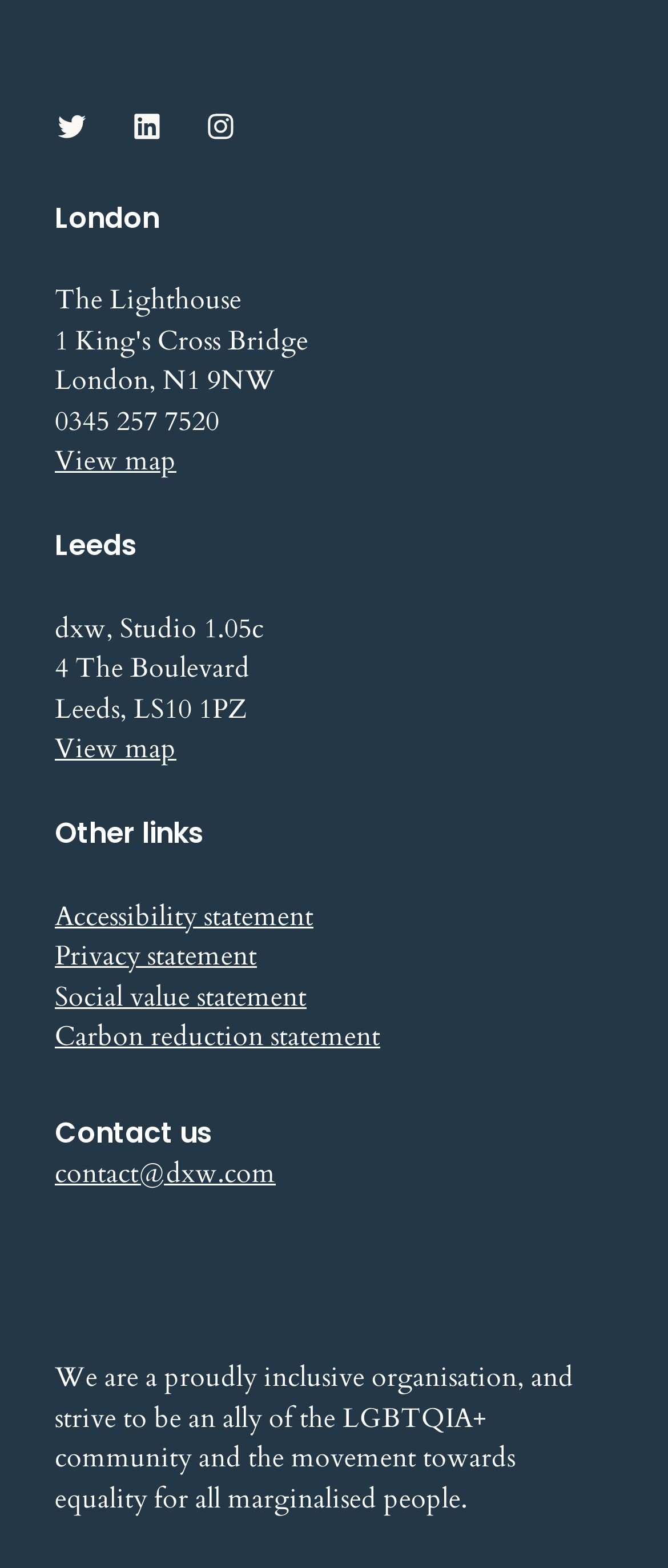Can you find the bounding box coordinates for the element to click on to achieve the instruction: "Click Impressum"?

None